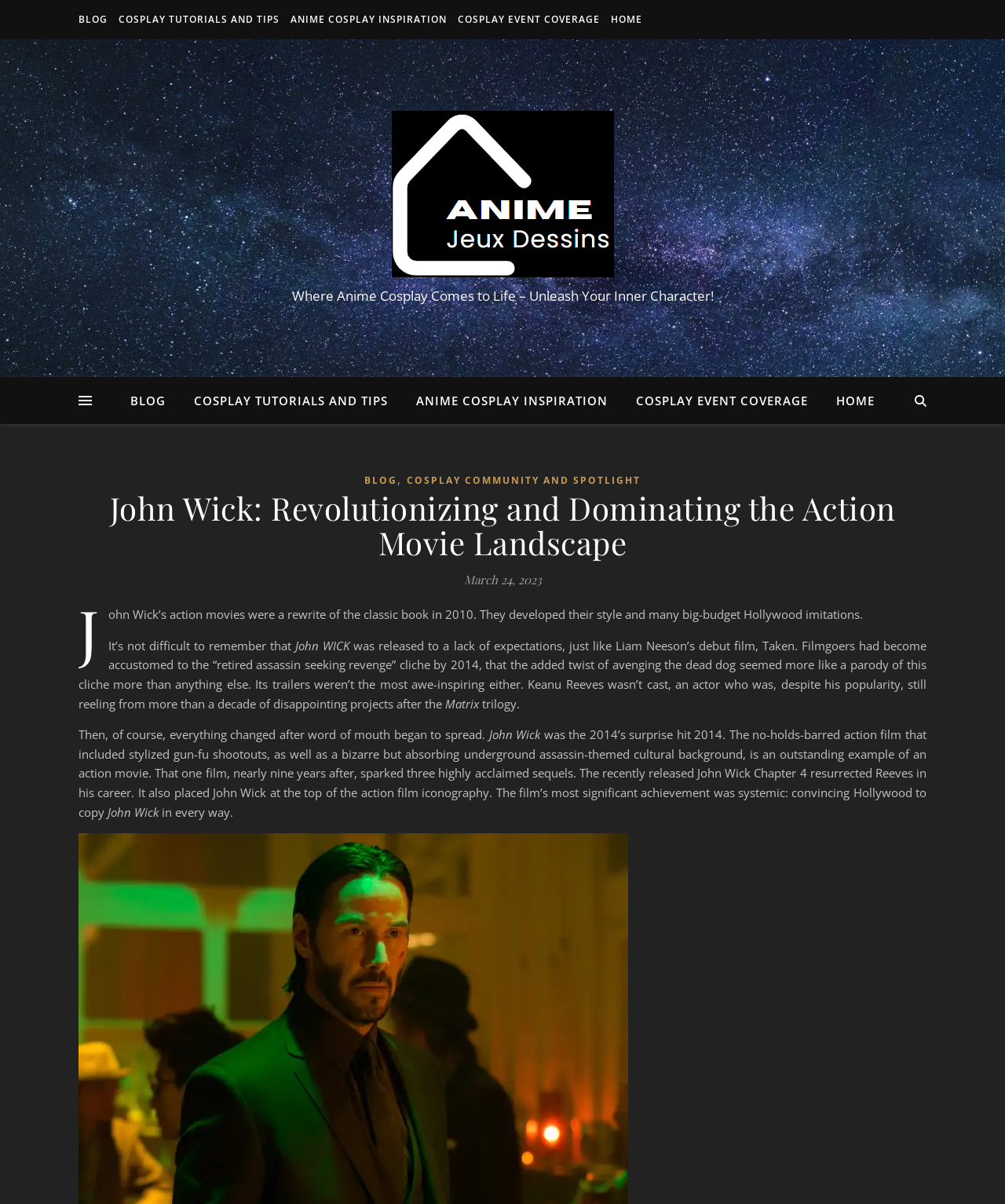Identify the bounding box coordinates of the clickable section necessary to follow the following instruction: "Click on the 'HOME' link". The coordinates should be presented as four float numbers from 0 to 1, i.e., [left, top, right, bottom].

[0.604, 0.0, 0.639, 0.033]